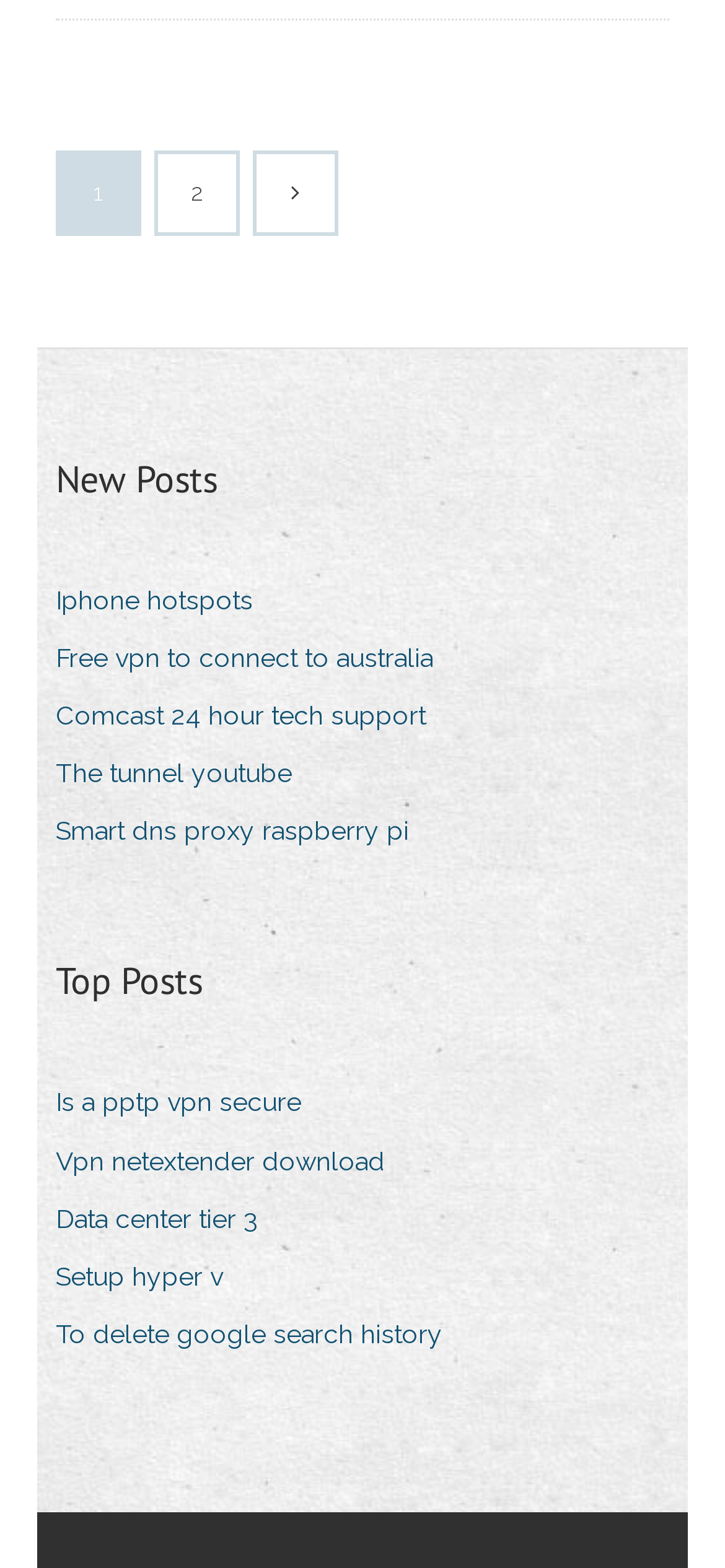Find the bounding box coordinates of the area to click in order to follow the instruction: "Read about Iphone hotspots".

[0.077, 0.367, 0.387, 0.399]